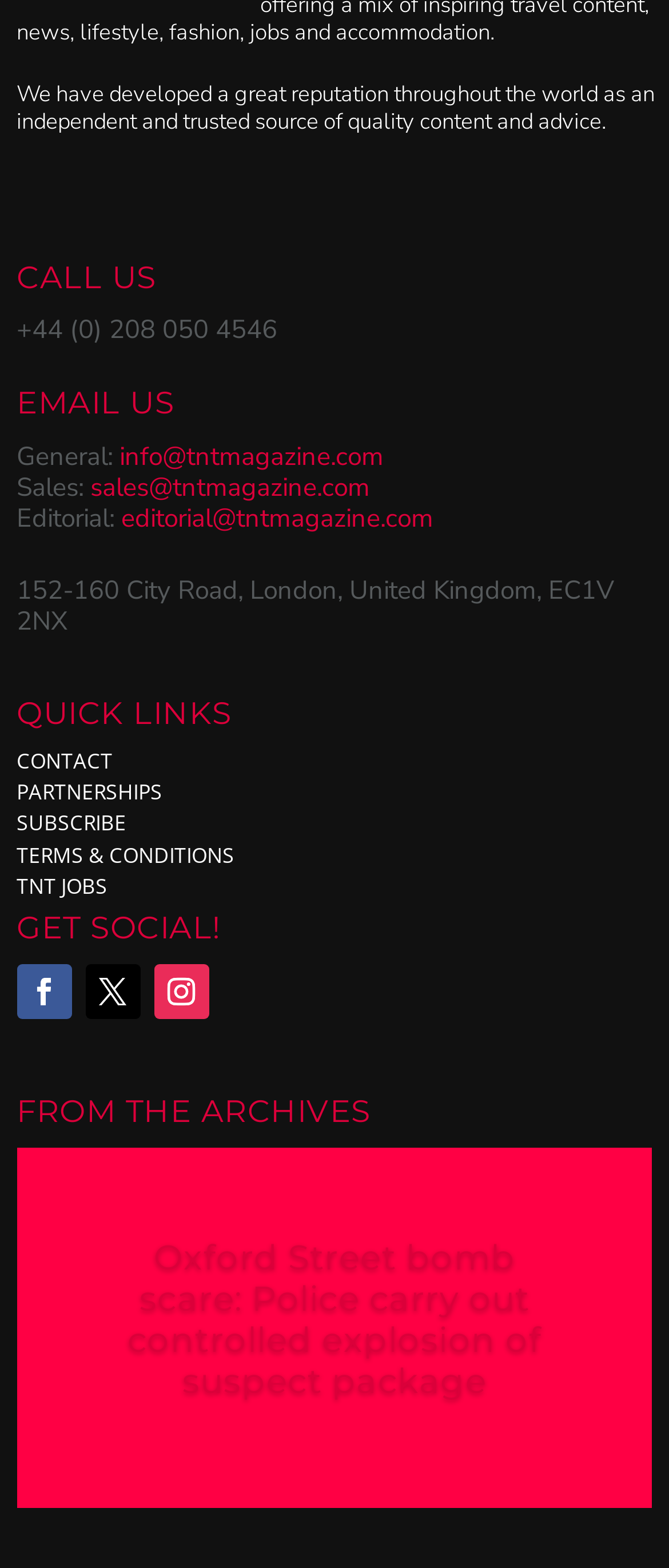What is the phone number to call? Look at the image and give a one-word or short phrase answer.

+44 (0) 208 050 4546